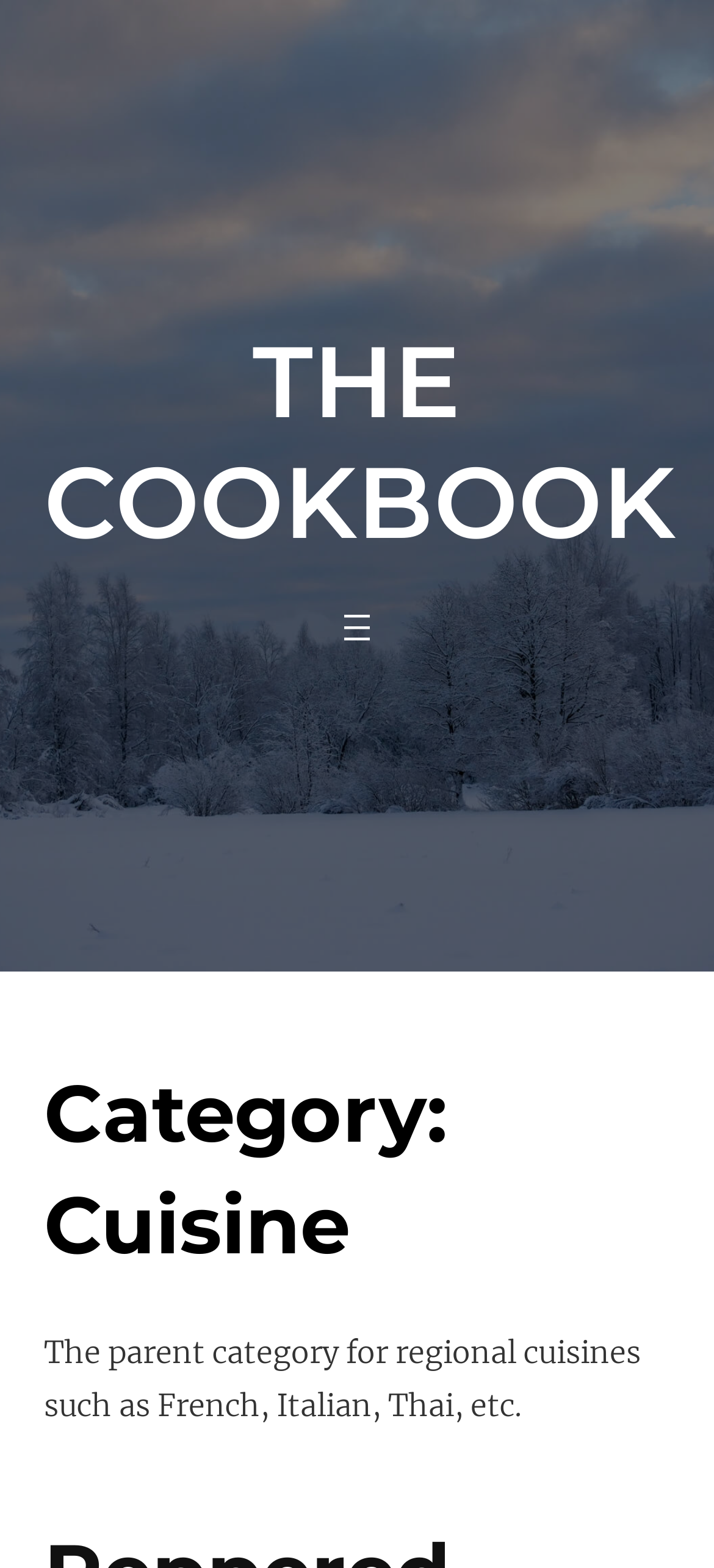How many links are present in the main heading? From the image, respond with a single word or brief phrase.

One